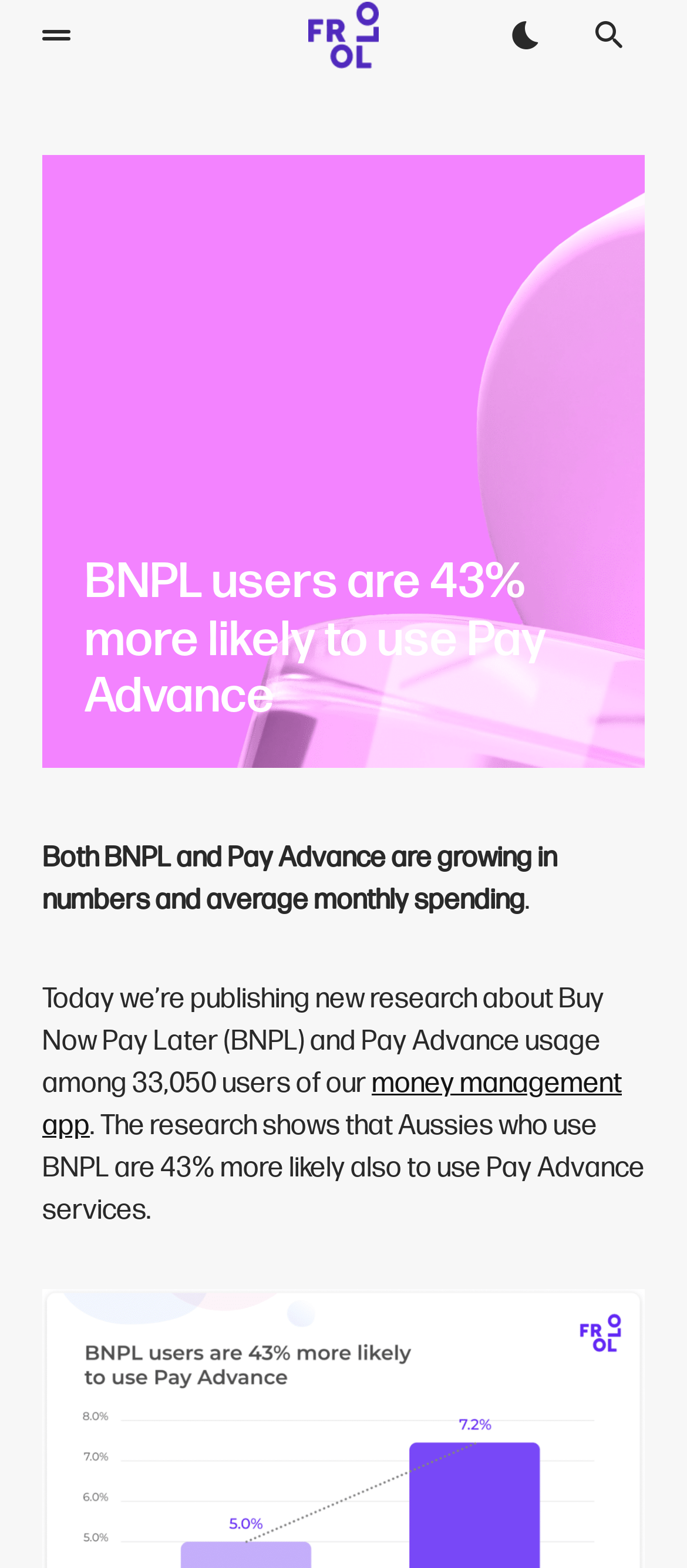How many users were surveyed for the research?
Please look at the screenshot and answer in one word or a short phrase.

33,050